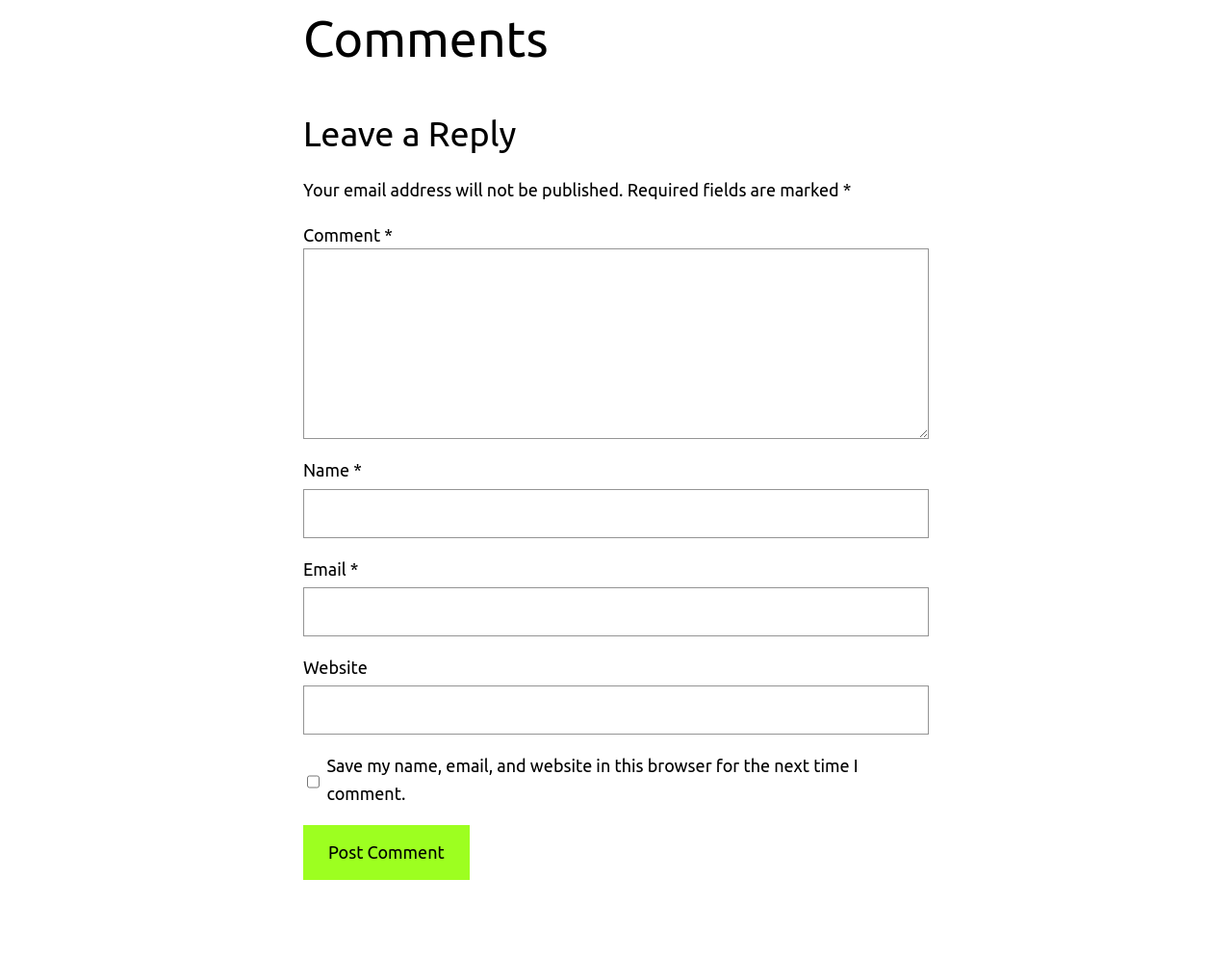What is the purpose of the checkbox?
Please use the visual content to give a single word or phrase answer.

Save user information